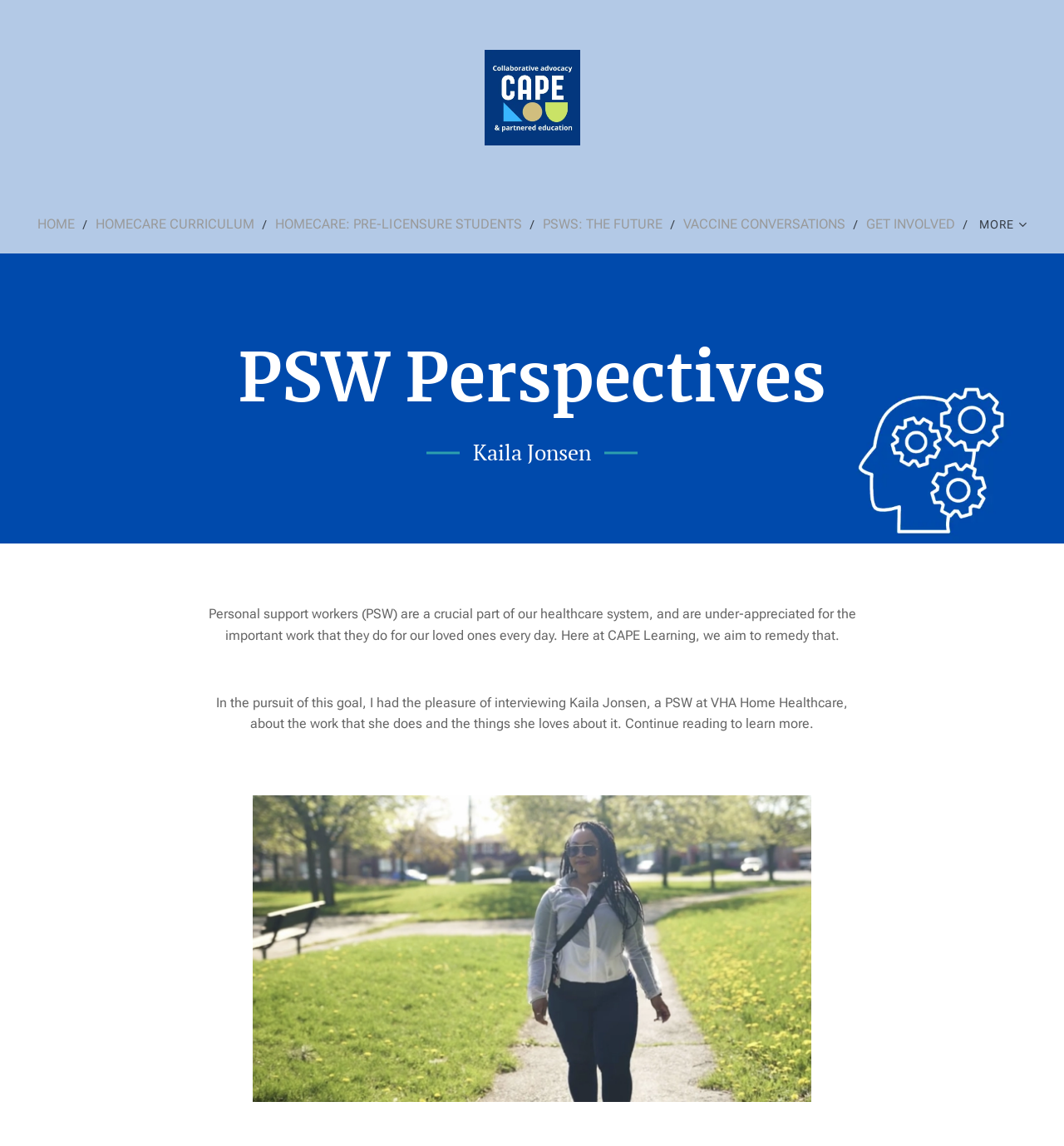Please find the bounding box coordinates in the format (top-left x, top-left y, bottom-right x, bottom-right y) for the given element description. Ensure the coordinates are floating point numbers between 0 and 1. Description: More

[0.891, 0.178, 0.943, 0.214]